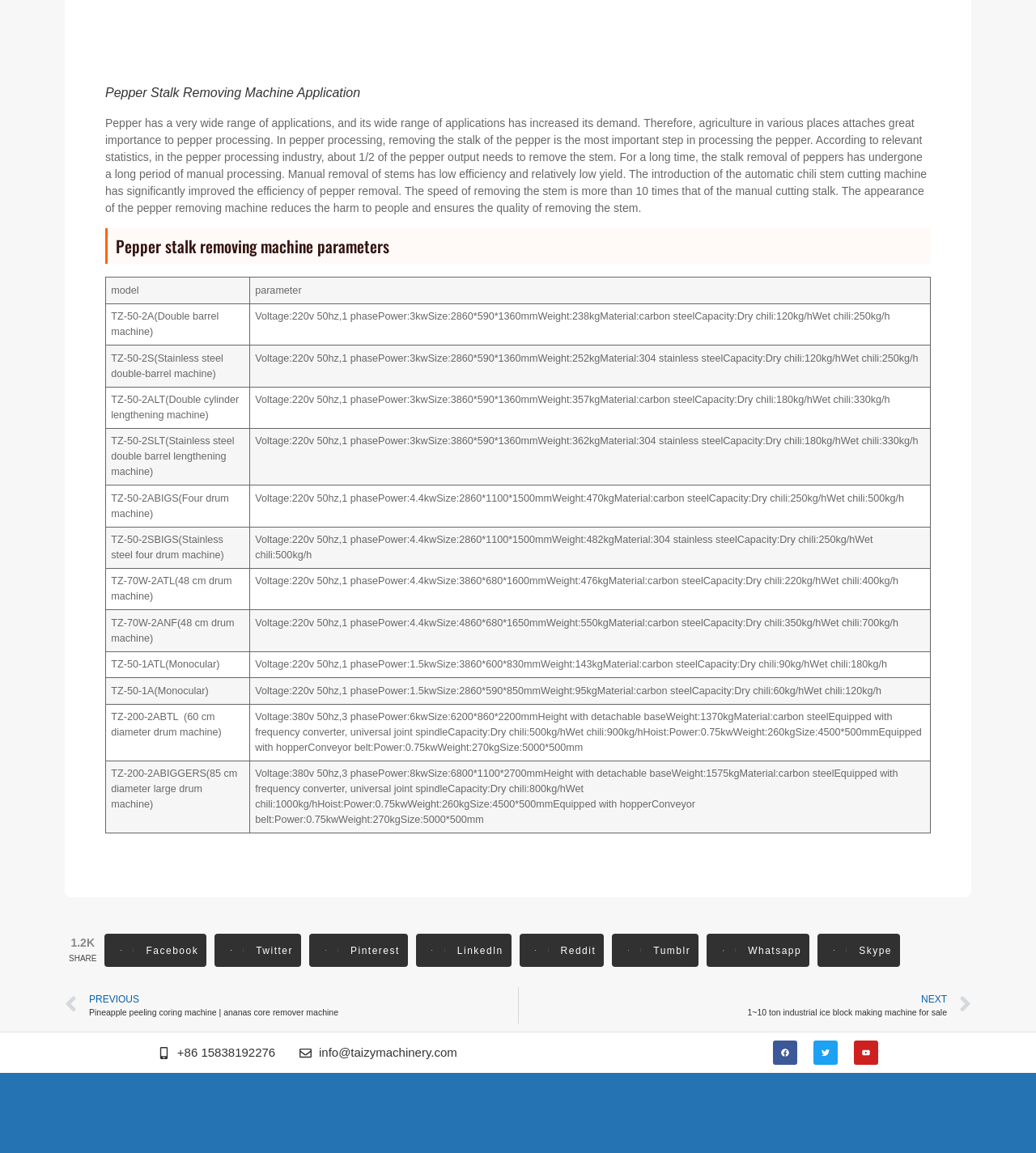Give a concise answer using one word or a phrase to the following question:
What is the material of the TZ-50-2S pepper stalk removing machine?

304 stainless steel